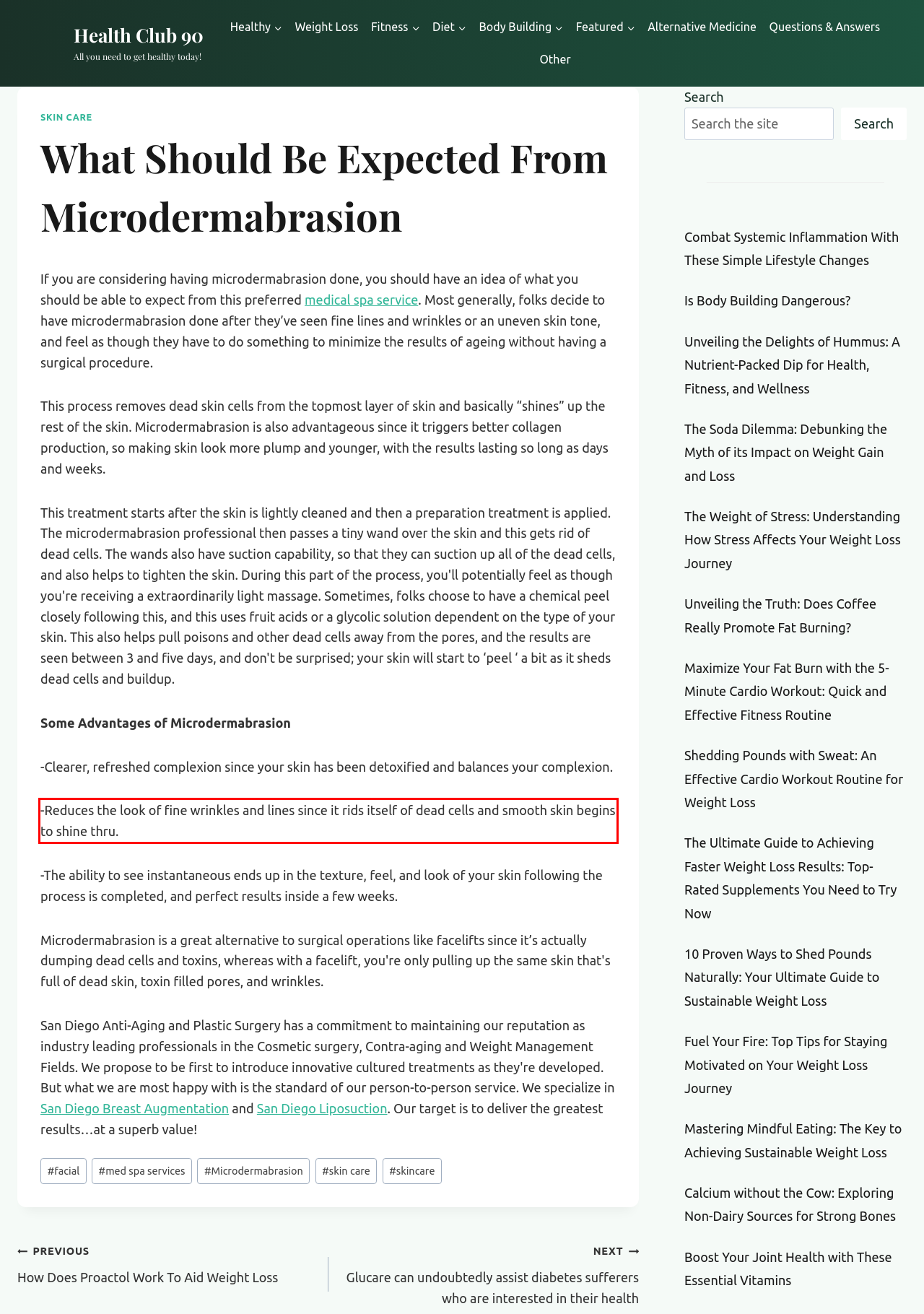You have a webpage screenshot with a red rectangle surrounding a UI element. Extract the text content from within this red bounding box.

-Reduces the look of fine wrinkles and lines since it rids itself of dead cells and smooth skin begins to shine thru.